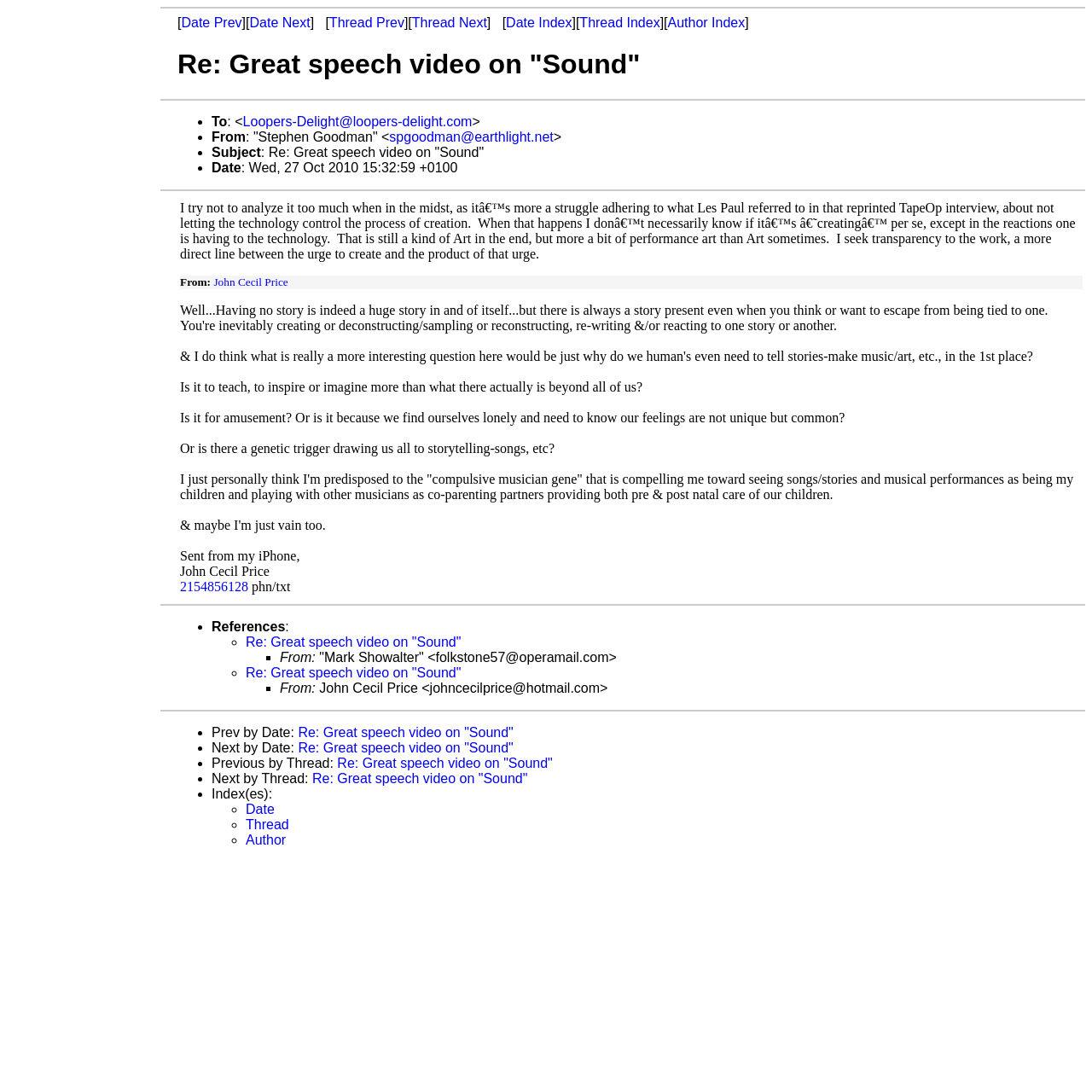Show me the bounding box coordinates of the clickable region to achieve the task as per the instruction: "Check date index".

[0.463, 0.014, 0.524, 0.027]